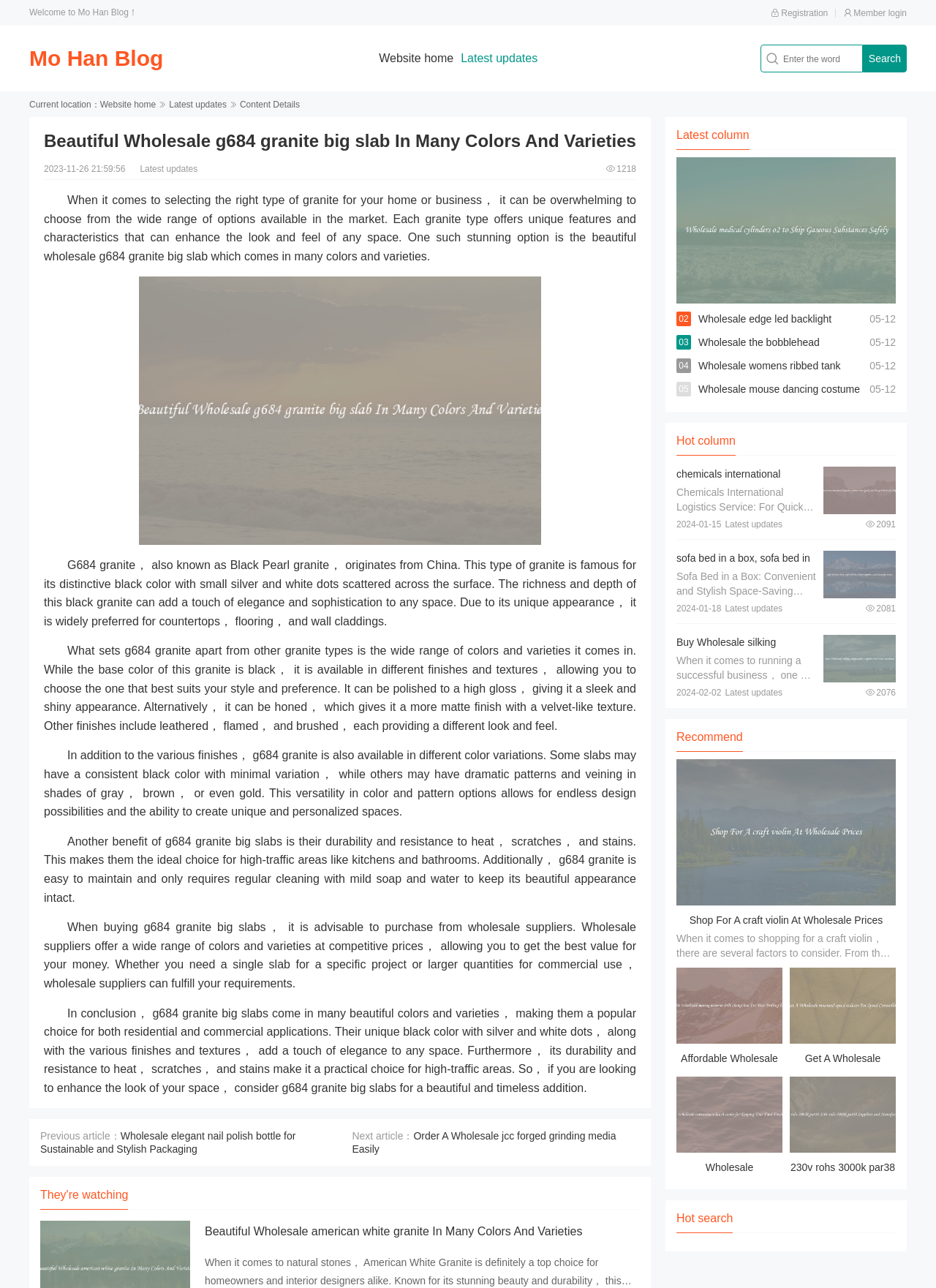Could you highlight the region that needs to be clicked to execute the instruction: "Explore the wholesale american white granite"?

[0.219, 0.951, 0.622, 0.961]